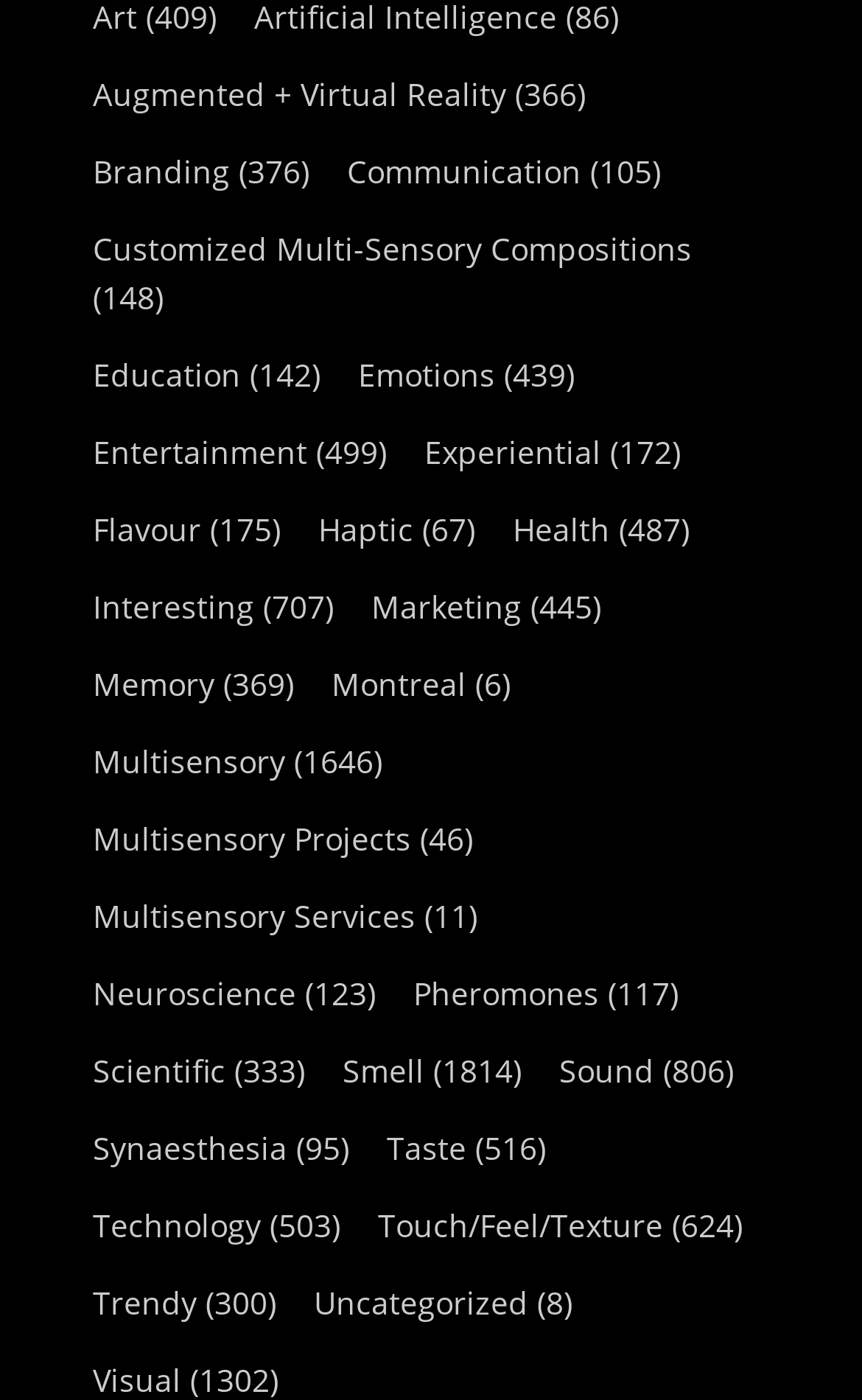How many categories are listed on the webpage?
Using the visual information, respond with a single word or phrase.

29